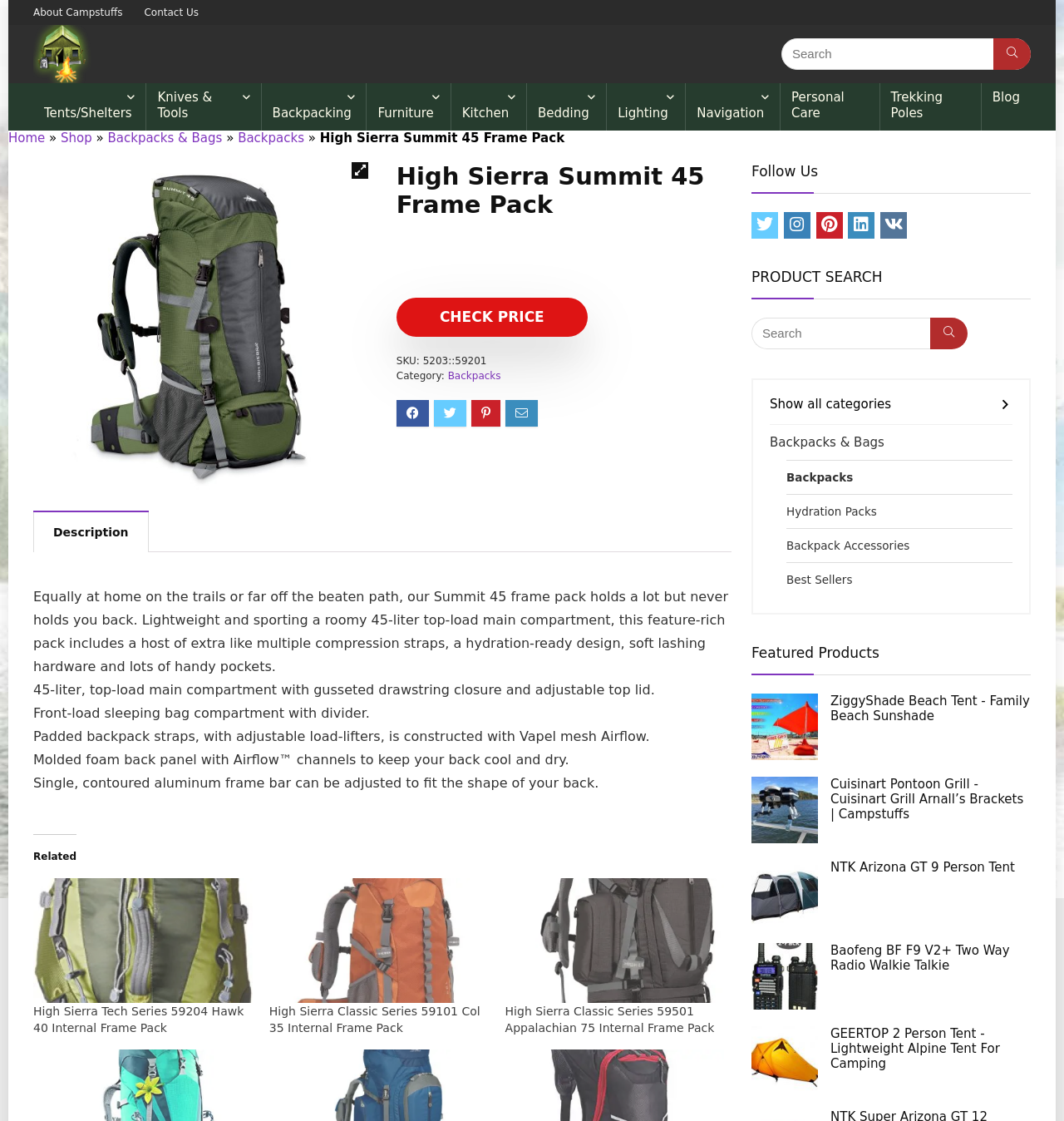What is the category of the product?
Use the image to give a comprehensive and detailed response to the question.

The category of the product can be found in the link element with the text 'Backpacks' which is located near the product name. It is also mentioned in the static text element with the text 'Category: Backpacks'.